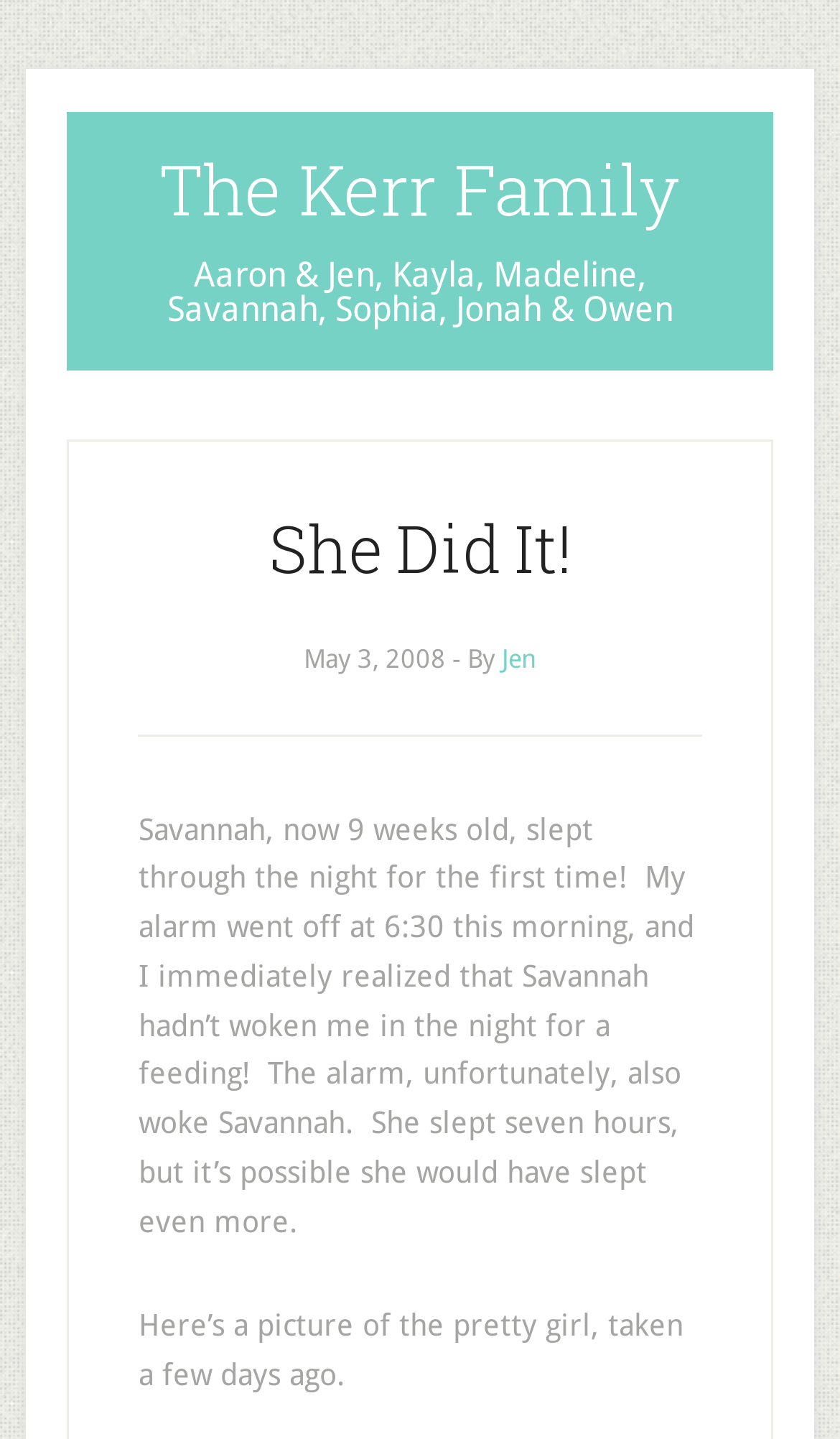Extract the bounding box coordinates for the UI element described by the text: "The Kerr Family". The coordinates should be in the form of [left, top, right, bottom] with values between 0 and 1.

[0.188, 0.099, 0.812, 0.163]